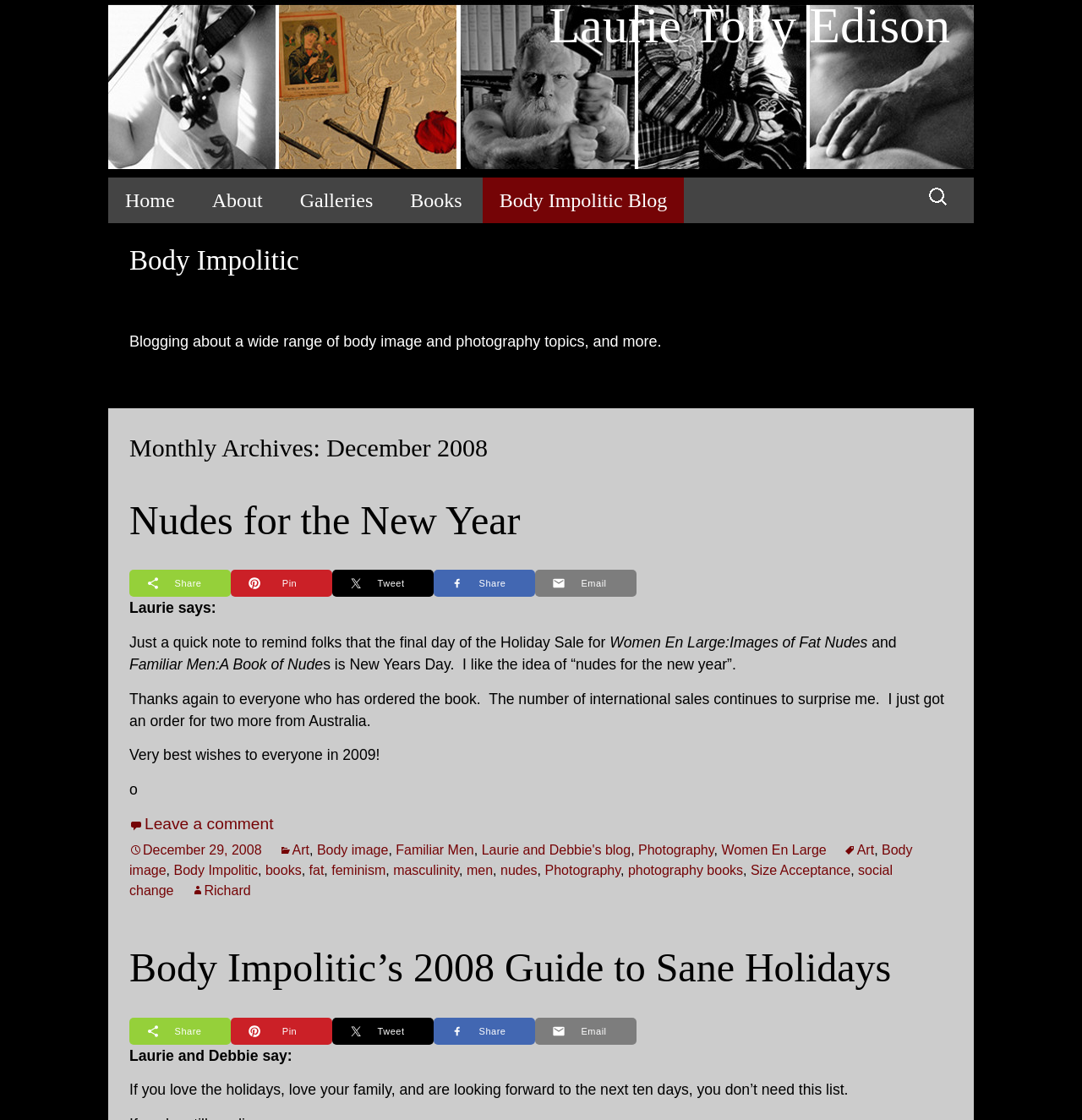Generate the text of the webpage's primary heading.

Laurie Toby Edison